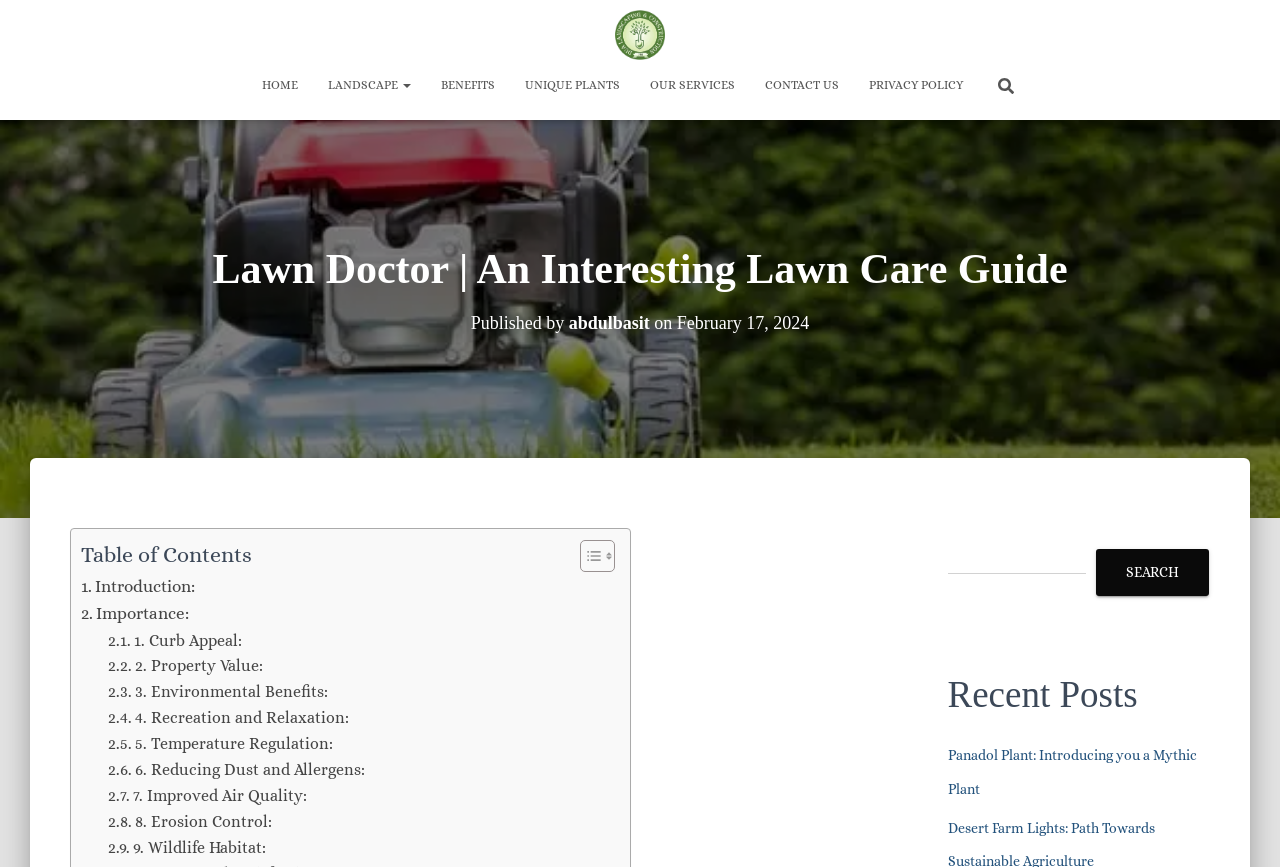Please specify the bounding box coordinates in the format (top-left x, top-left y, bottom-right x, bottom-right y), with values ranging from 0 to 1. Identify the bounding box for the UI component described as follows: 7. Improved Air Quality:

[0.084, 0.846, 0.24, 0.875]